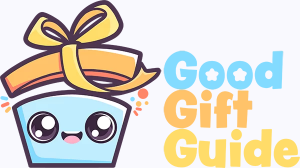Offer an in-depth caption for the image presented.

The image features a charming and playful logo for the "Good Gift Guide." It showcases a cute, cartoonish gift box adorned with a large, cheerful yellow bow, giving it an inviting and delightful appearance. The gift box, with expressive eyes and a smiling mouth, evokes a sense of joy and excitement associated with gift-giving. Next to the box, the text "Good Gift Guide" is displayed in a vibrant and friendly font, with "Good" in blue and "Gift Guide" in a warm yellow, emphasizing the theme of finding perfect gifts for various occasions. This logo encapsulates the essence of the website, which aims to help users discover wonderful gift ideas.